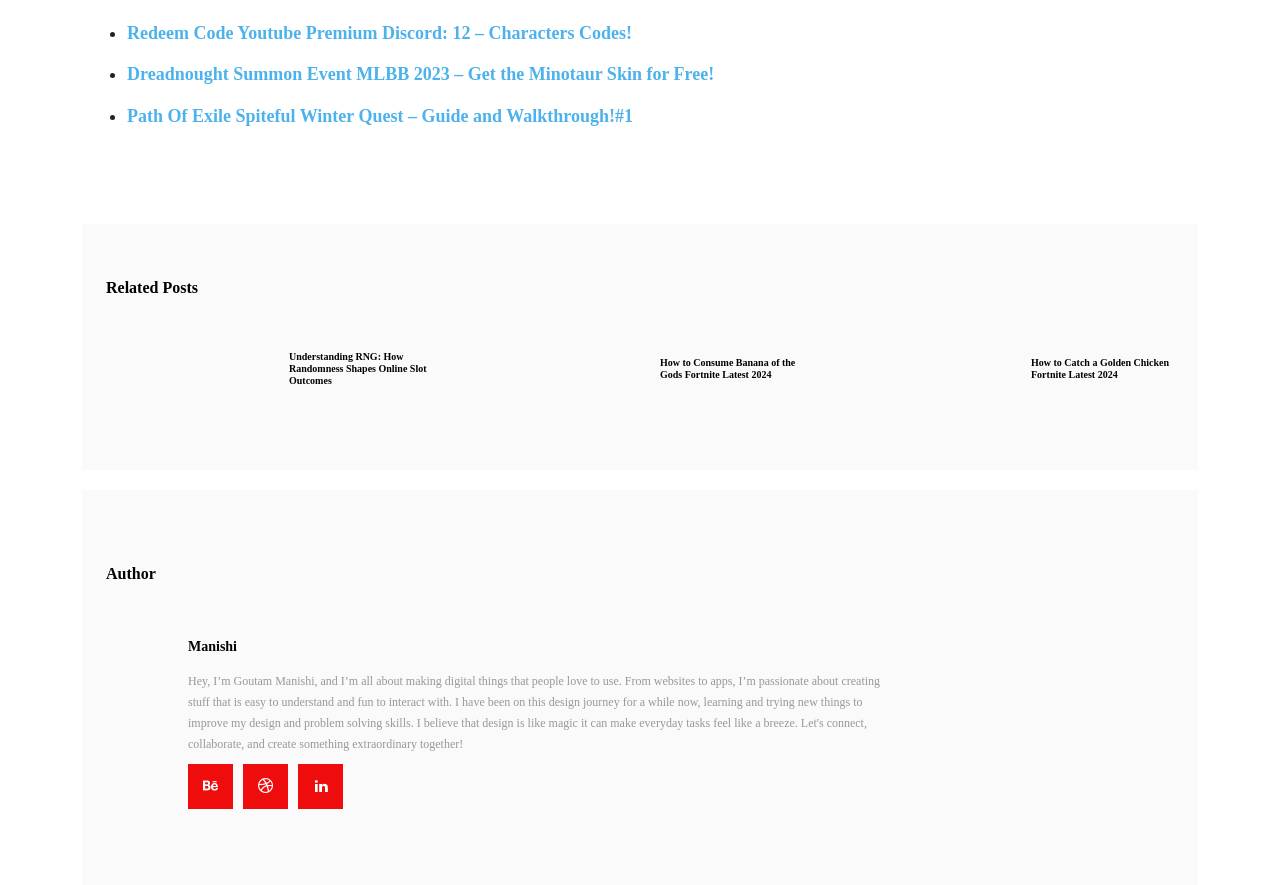Could you locate the bounding box coordinates for the section that should be clicked to accomplish this task: "Read about Path Of Exile Spiteful Winter Quest".

[0.099, 0.119, 0.494, 0.142]